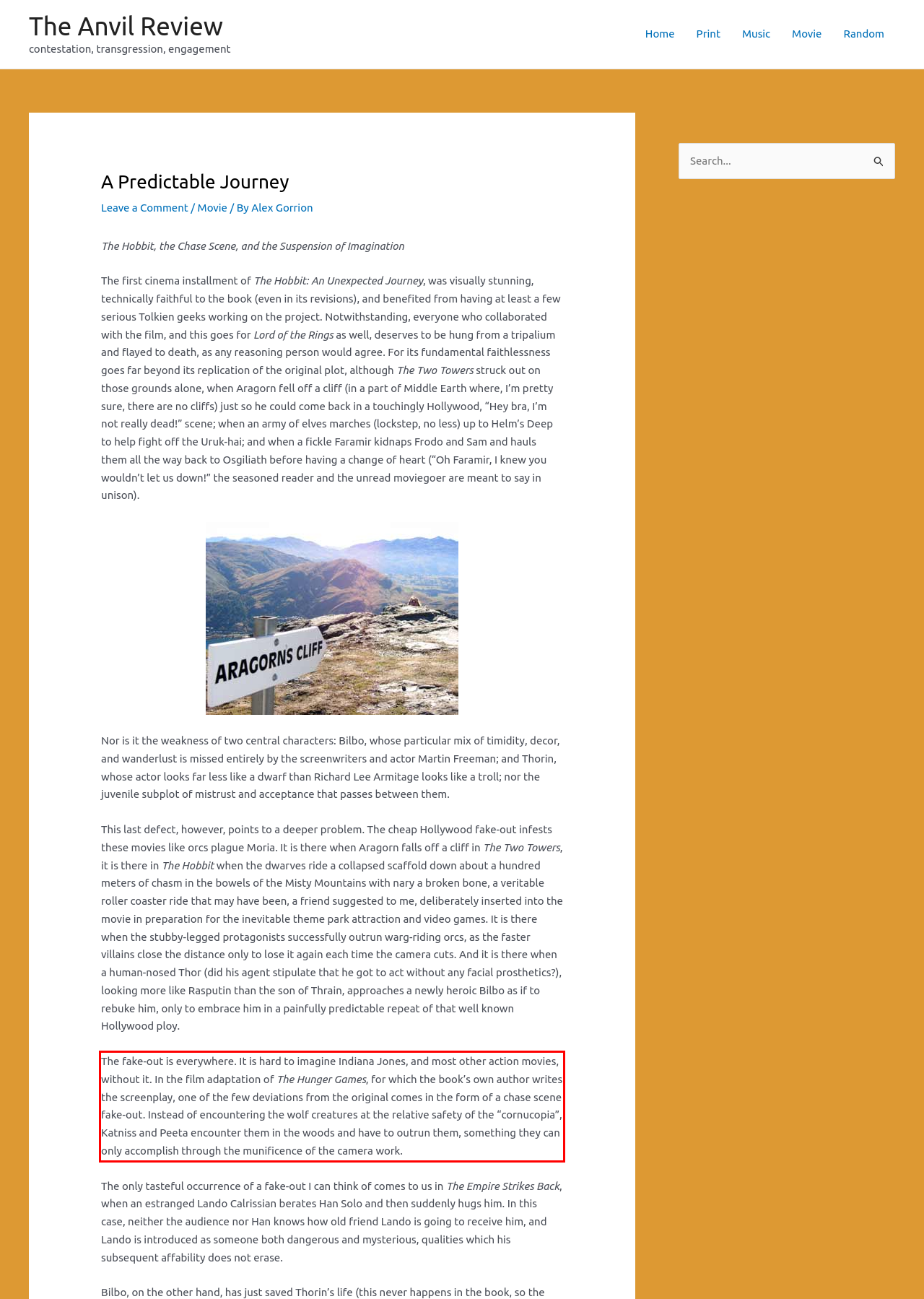Look at the screenshot of the webpage, locate the red rectangle bounding box, and generate the text content that it contains.

The fake-out is everywhere. It is hard to imagine Indiana Jones, and most other action movies, without it. In the film adaptation of The Hunger Games, for which the book’s own author writes the screenplay, one of the few deviations from the original comes in the form of a chase scene fake-out. Instead of encountering the wolf creatures at the relative safety of the “cornucopia”, Katniss and Peeta encounter them in the woods and have to outrun them, something they can only accomplish through the munificence of the camera work.